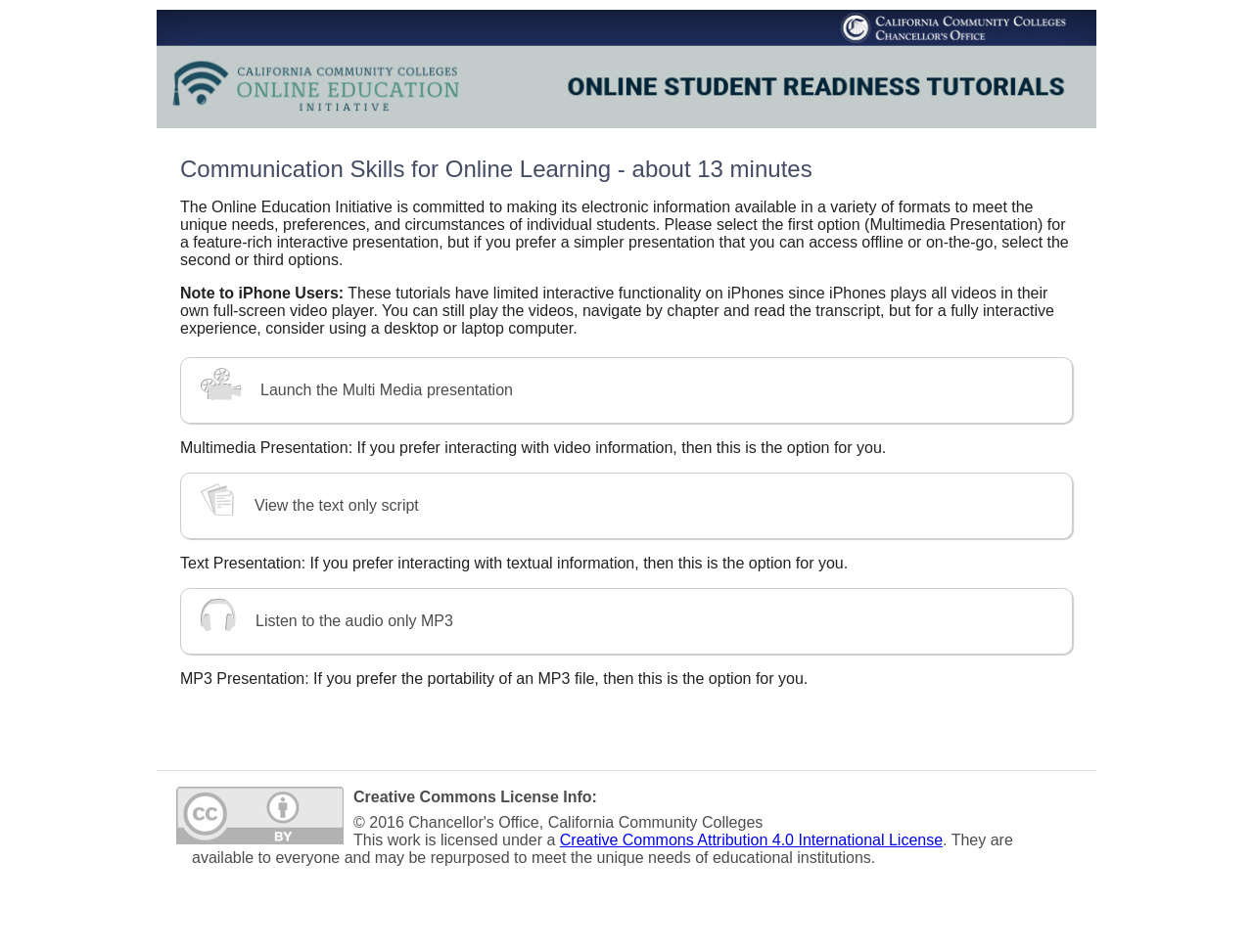Using the information in the image, could you please answer the following question in detail:
How many presentation format options are available?

The webpage provides three presentation format options: Multimedia Presentation, Text Presentation, and MP3 Presentation, which can be accessed through the links under the 'Presentation format options' navigation.